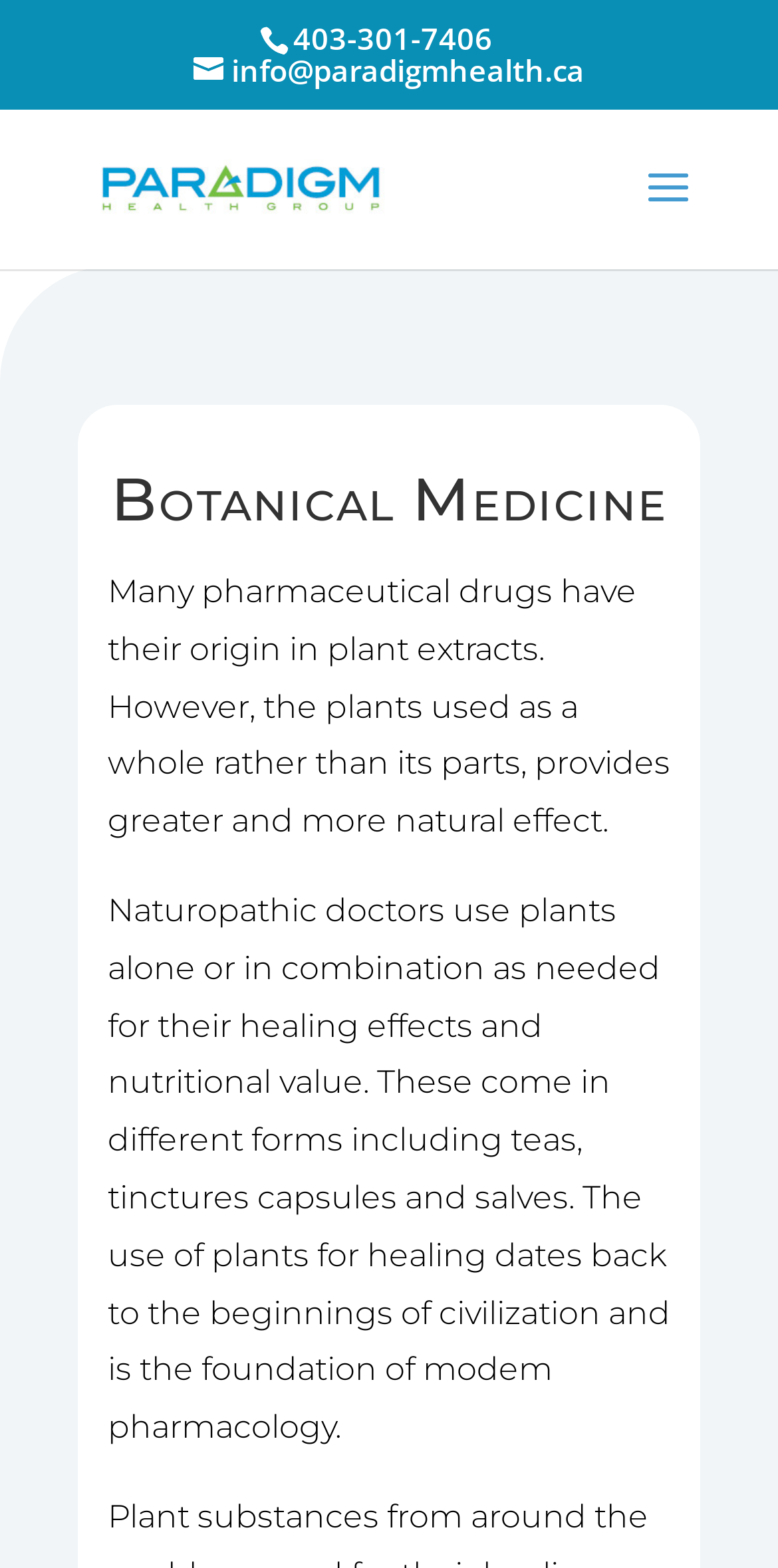What forms do plants come in for healing effects?
Based on the screenshot, provide your answer in one word or phrase.

Teas, tinctures, capsules, and salves